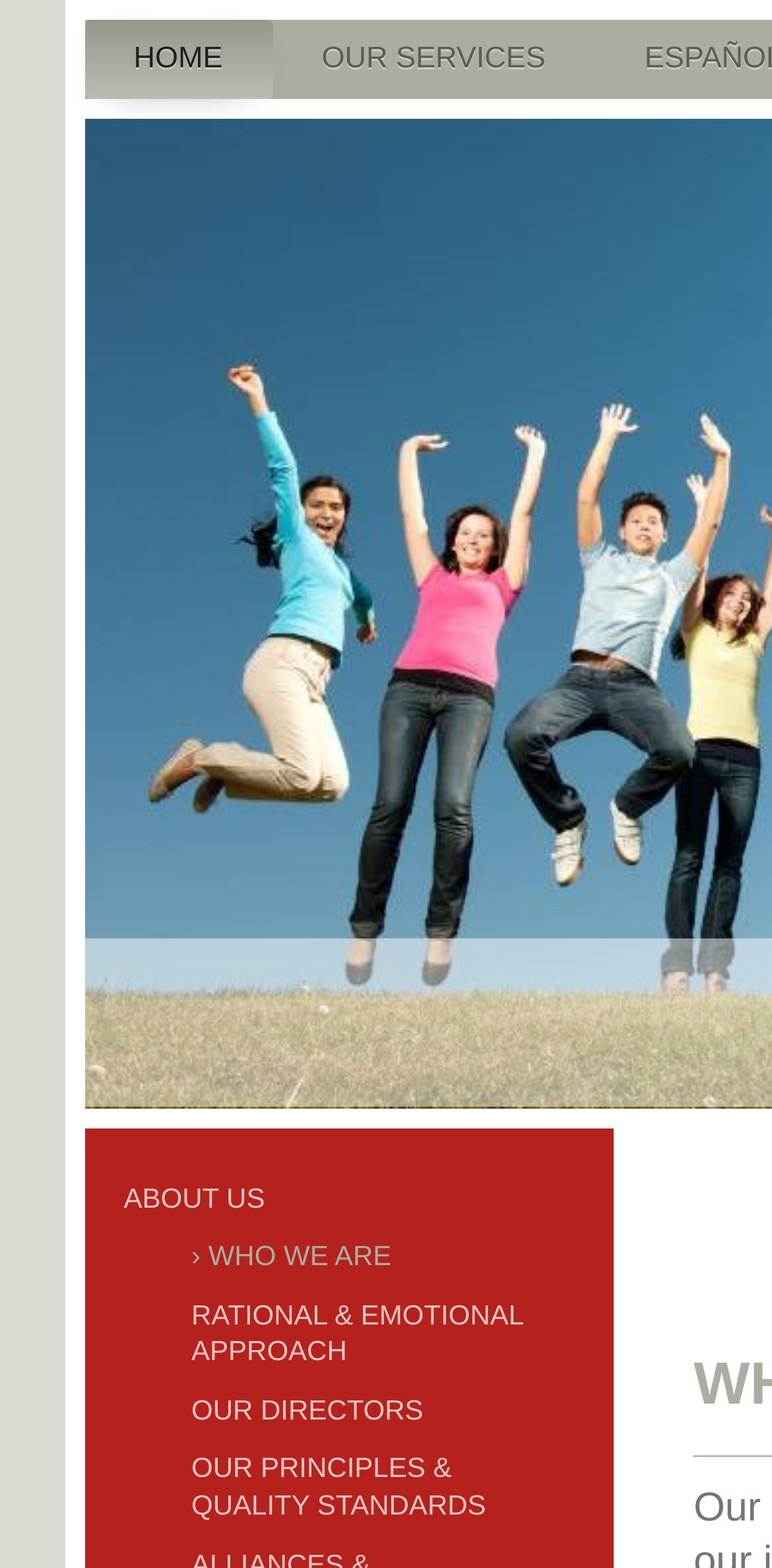Can you find the bounding box coordinates for the UI element given this description: "Rational & Emotional Approach"? Provide the coordinates as four float numbers between 0 and 1: [left, top, right, bottom].

[0.16, 0.819, 0.745, 0.88]